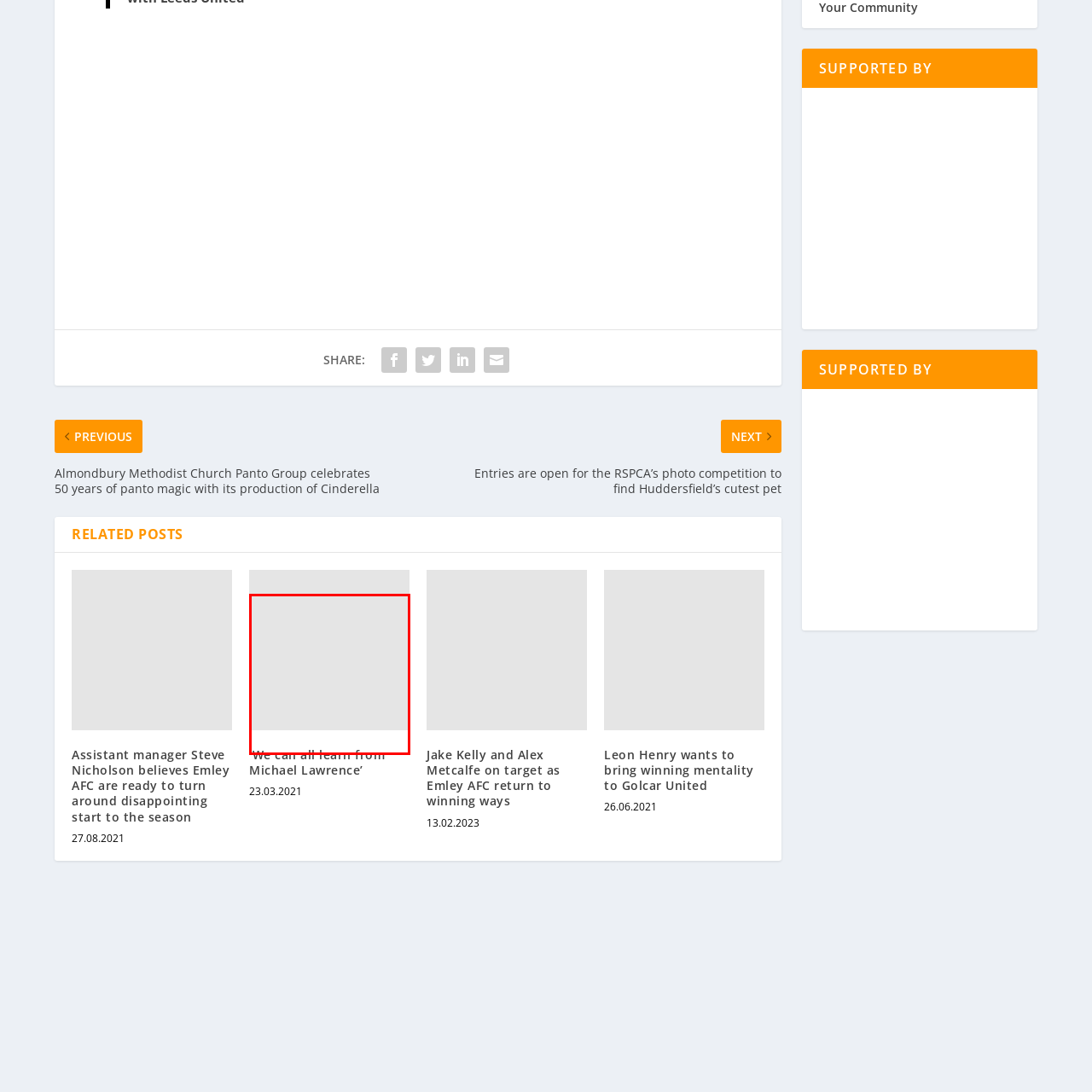Craft a detailed and vivid caption for the image that is highlighted by the red frame.

The image accompanies an article titled "We can all learn from Michael Lawrence," reflecting on insights and experiences shared by the subject. Positioned prominently, it emphasizes the article's focus on valuable lessons and reflections in the context of sports or community engagement, likely encouraging readers to consider broader themes of improvement and learning in their own endeavors. The visual context aligns with the article's themes, inviting viewers to engage with the content on a deeper level.